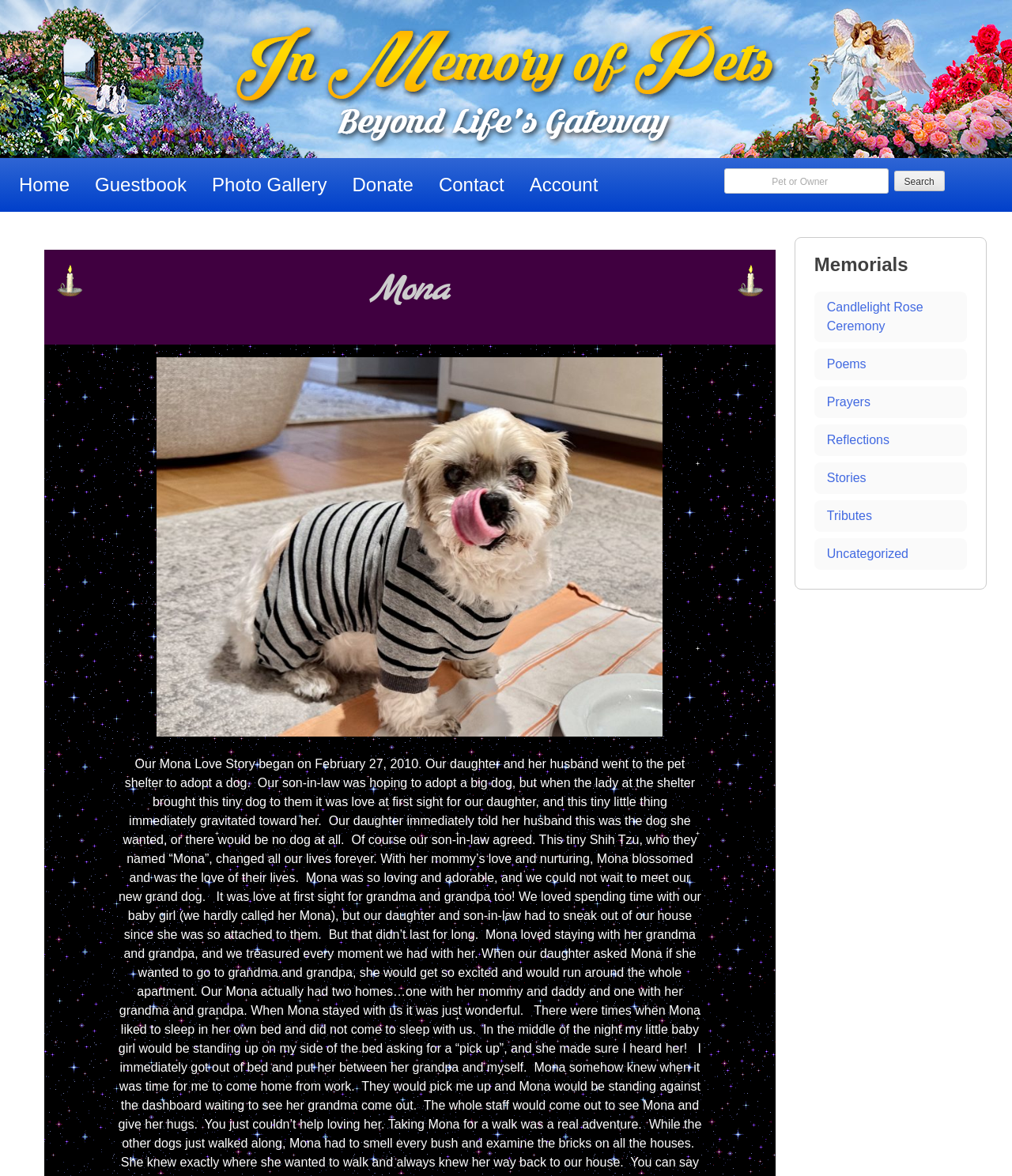Determine the bounding box coordinates of the clickable element necessary to fulfill the instruction: "view memorials". Provide the coordinates as four float numbers within the 0 to 1 range, i.e., [left, top, right, bottom].

[0.805, 0.213, 0.955, 0.237]